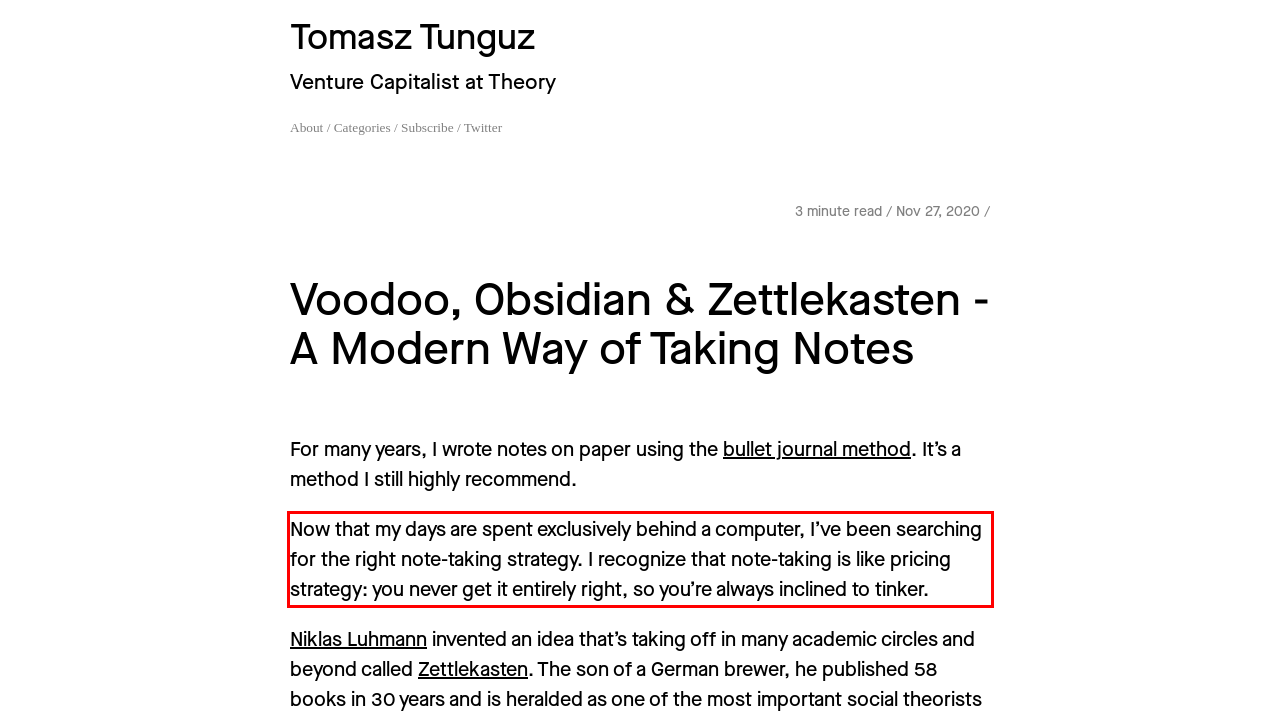You are provided with a screenshot of a webpage that includes a red bounding box. Extract and generate the text content found within the red bounding box.

Now that my days are spent exclusively behind a computer, I’ve been searching for the right note-taking strategy. I recognize that note-taking is like pricing strategy: you never get it entirely right, so you’re always inclined to tinker.